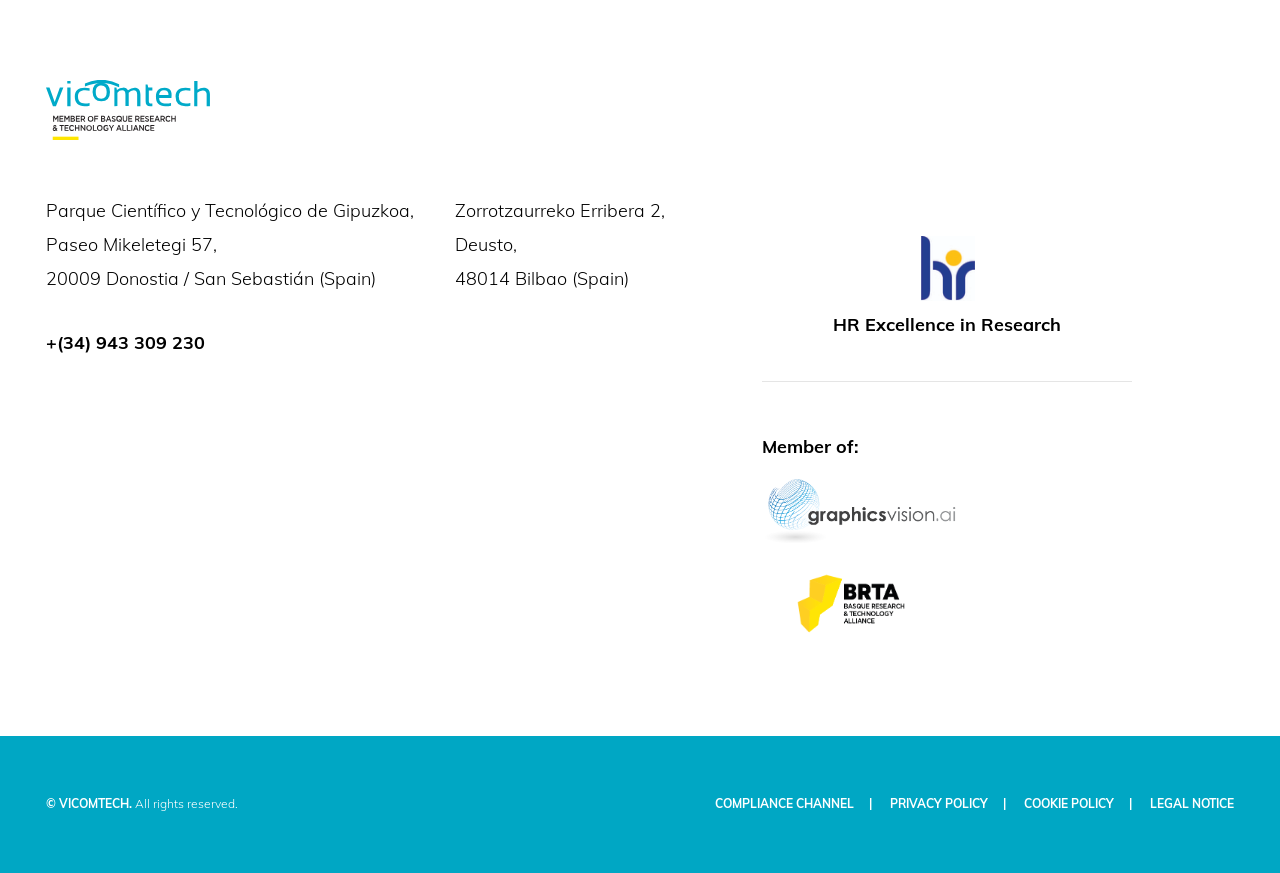Can you specify the bounding box coordinates of the area that needs to be clicked to fulfill the following instruction: "Visit Graphicsvision website"?

[0.596, 0.602, 0.77, 0.629]